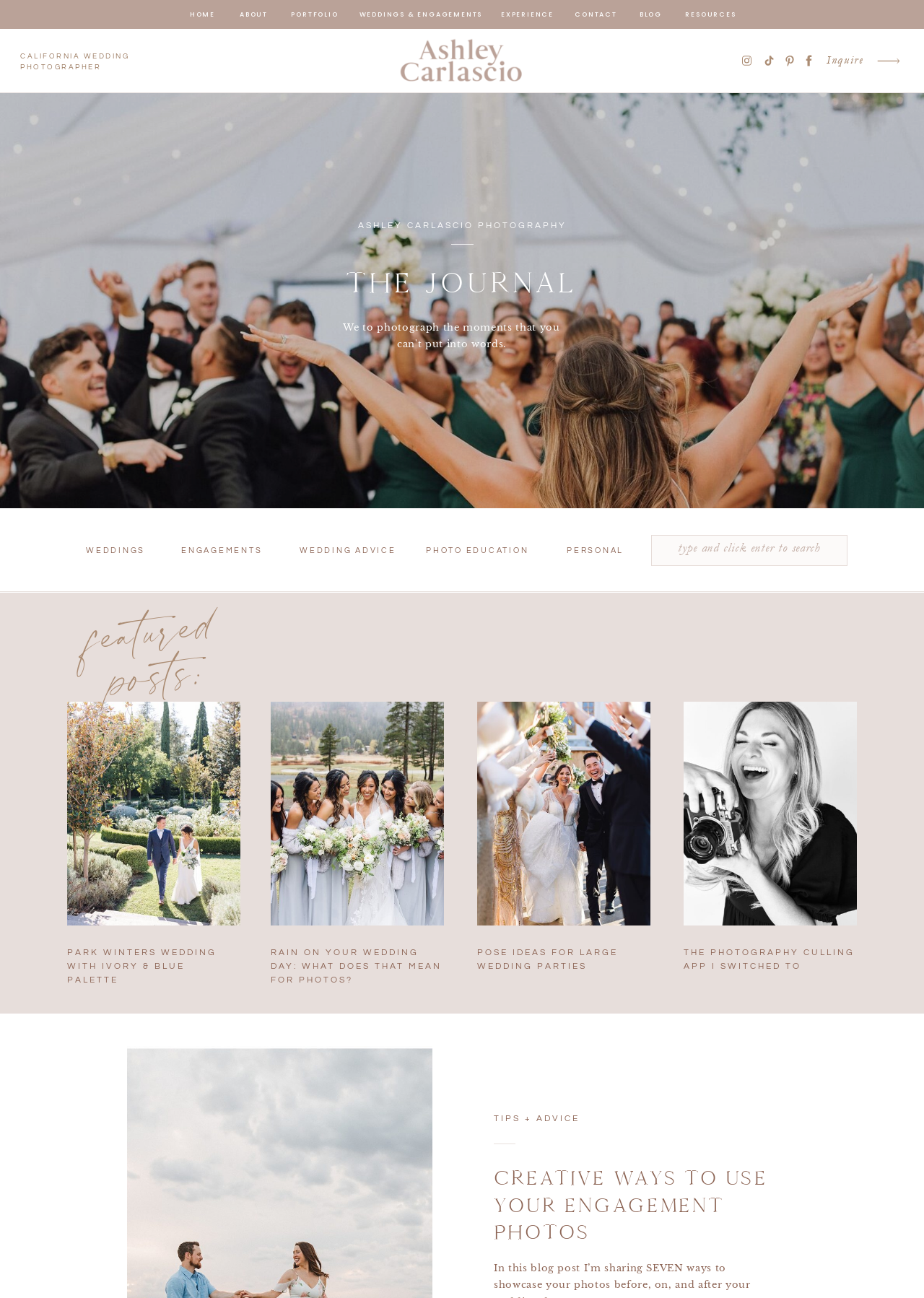What is the category of the post 'CREATIVE WAYS TO USE YOUR ENGAGEMENT PHOTOS'?
Answer the question with detailed information derived from the image.

I looked for the category of the post 'CREATIVE WAYS TO USE YOUR ENGAGEMENT PHOTOS' and found it to be 'TIPS + ADVICE'.